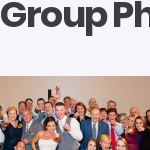Please give a succinct answer using a single word or phrase:
What is the purpose of the group photo?

To capture shared memories